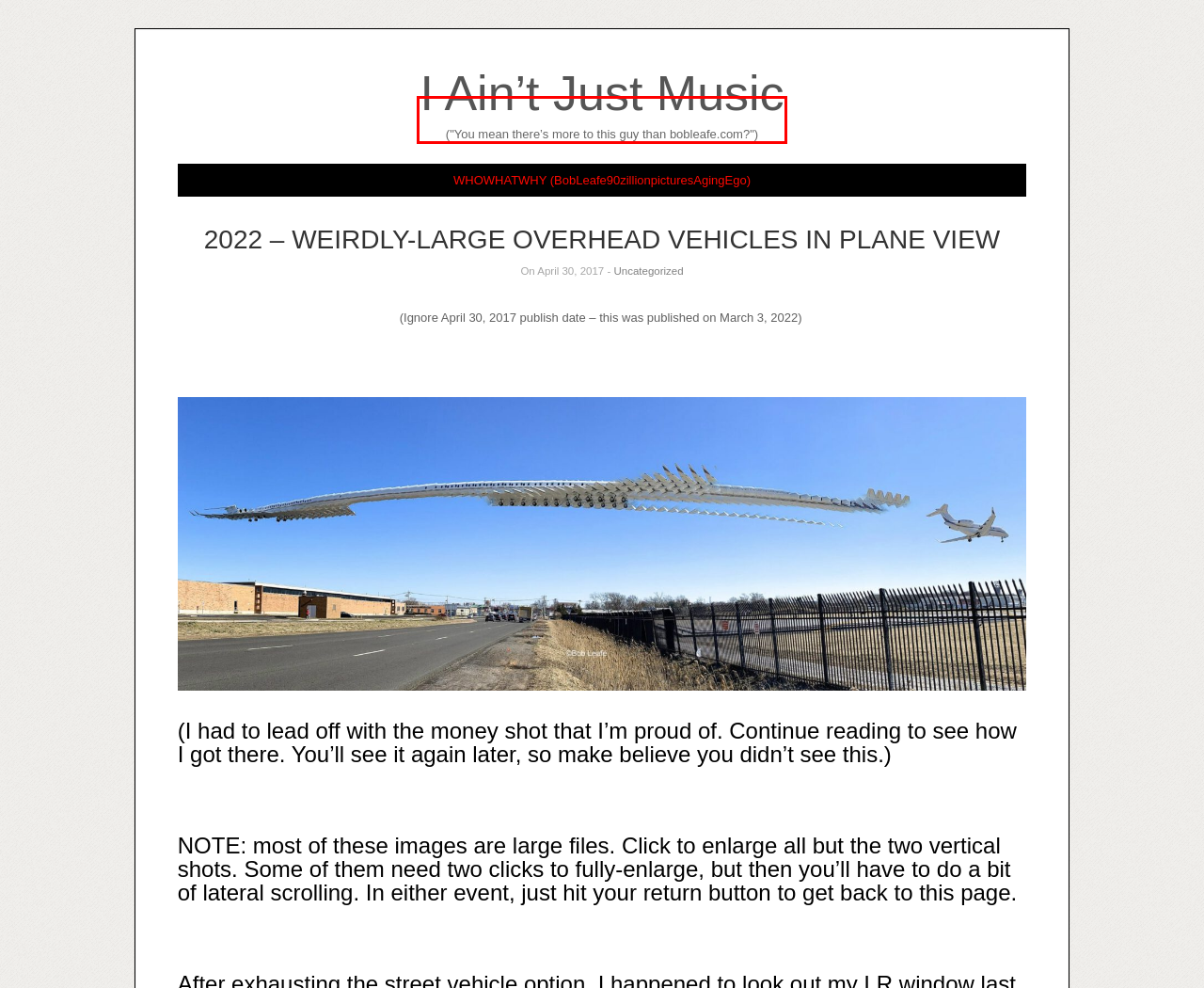Examine the screenshot of a webpage with a red bounding box around a specific UI element. Identify which webpage description best matches the new webpage that appears after clicking the element in the red bounding box. Here are the candidates:
A. Uncategorized – I Ain’t Just Music
B. 2023 – Weather or not……… – I Ain’t Just Music
C. 2021 – Sticker Shock – I Ain’t Just Music
D. I Ain’t Just Music – ("You mean there’s more to this guy than bobleafe.com?")
E. 2003 – 2 Photos (but one was at a Yankees’ World Series game) – I Ain’t Just Music
F. 2020 – A RARE TWO-FER (Dance while you read) – I Ain’t Just Music
G. I Ain’t Just Music
H. 2021 – Heavy Metal……….One More Shot – I Ain’t Just Music

D